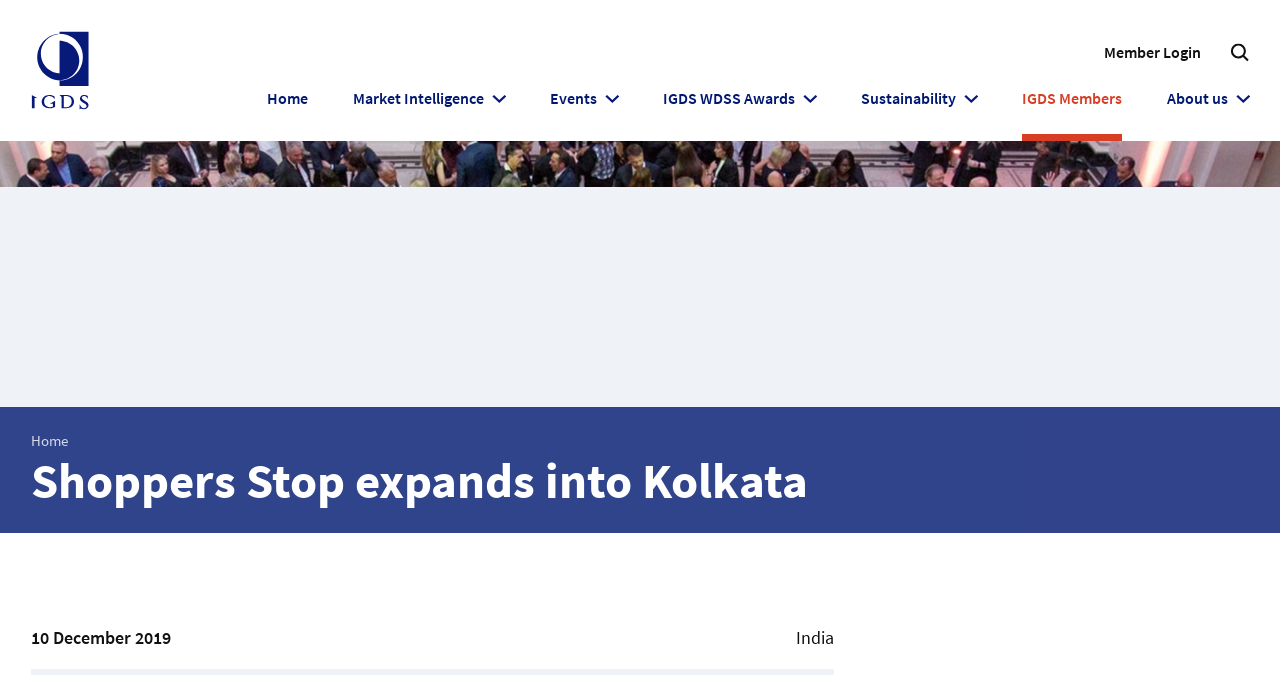Specify the bounding box coordinates of the area that needs to be clicked to achieve the following instruction: "Learn about Shoppers Stop's expansion into Kolkata".

[0.024, 0.669, 0.976, 0.756]